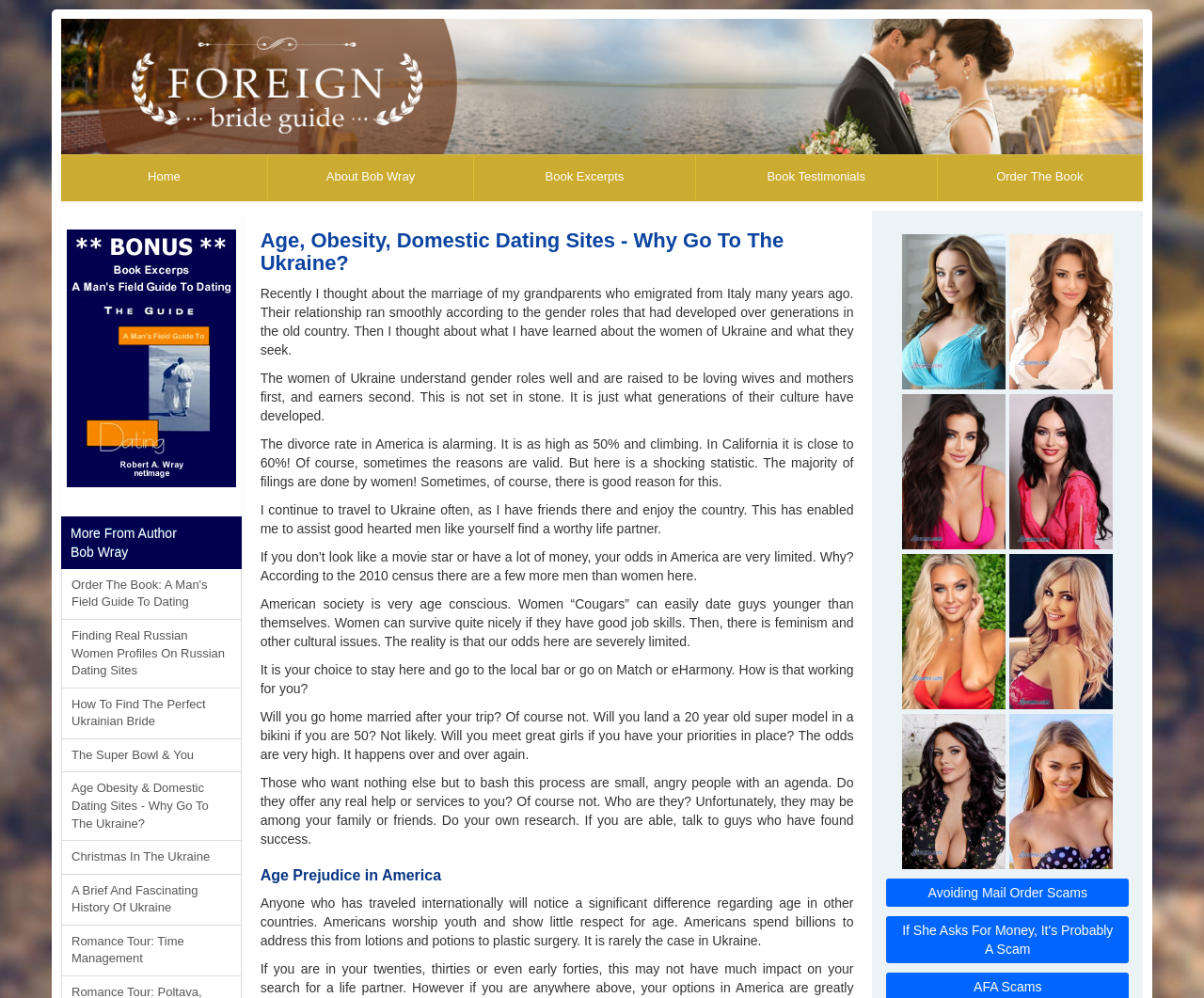Locate the bounding box coordinates of the UI element described by: "The Super Bowl & You". Provide the coordinates as four float numbers between 0 and 1, formatted as [left, top, right, bottom].

[0.051, 0.74, 0.201, 0.774]